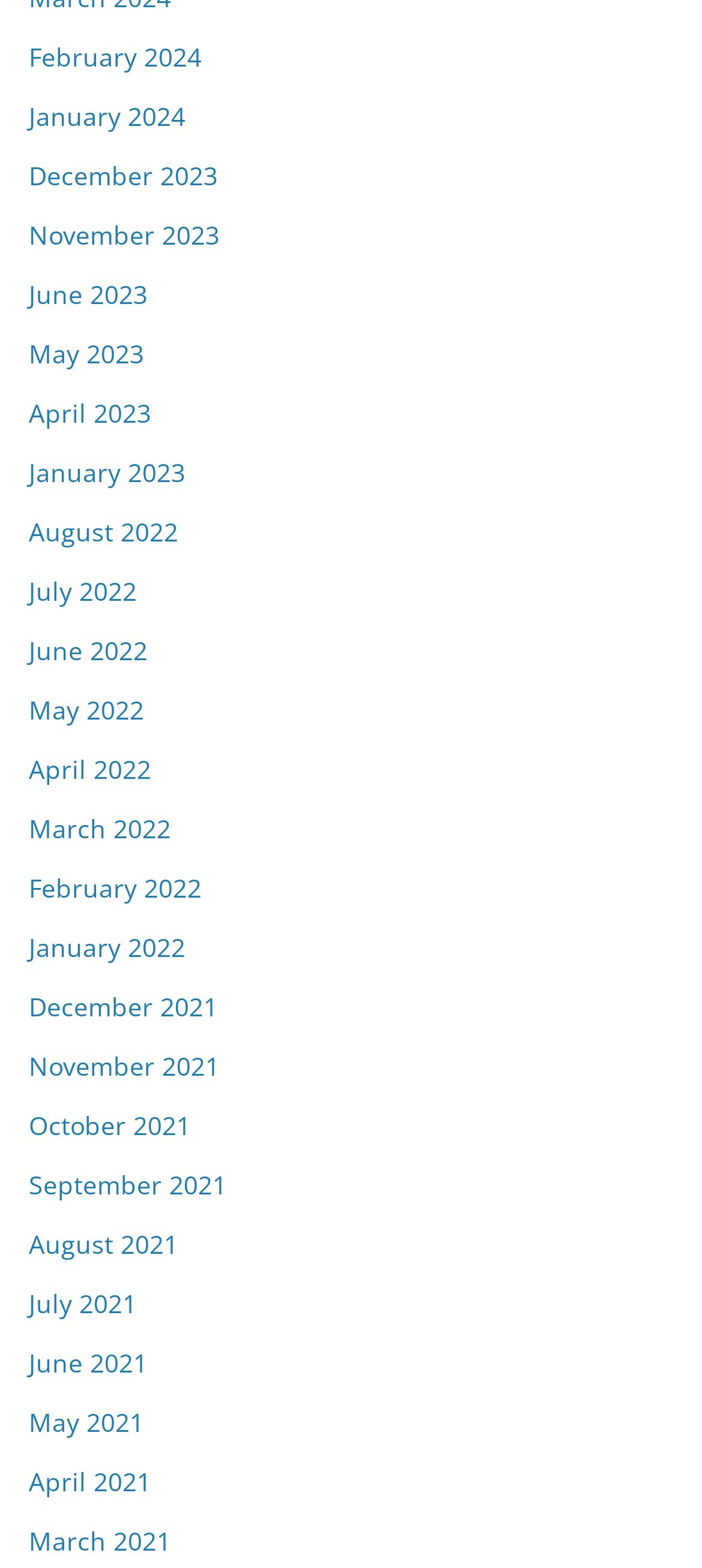Pinpoint the bounding box coordinates of the area that must be clicked to complete this instruction: "View news feed".

None